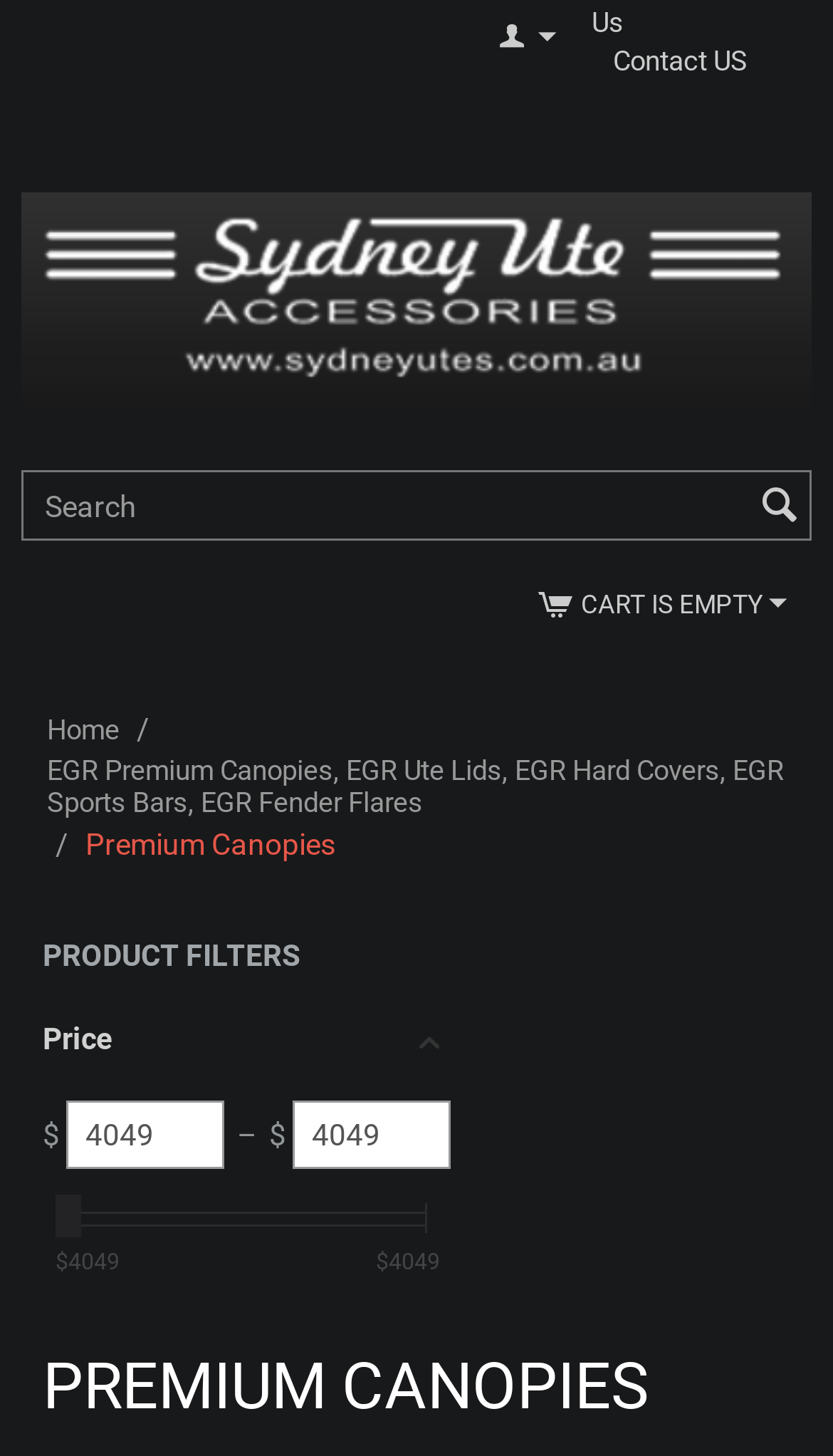Find the bounding box coordinates of the element's region that should be clicked in order to follow the given instruction: "Go to home page". The coordinates should consist of four float numbers between 0 and 1, i.e., [left, top, right, bottom].

[0.051, 0.487, 0.149, 0.515]